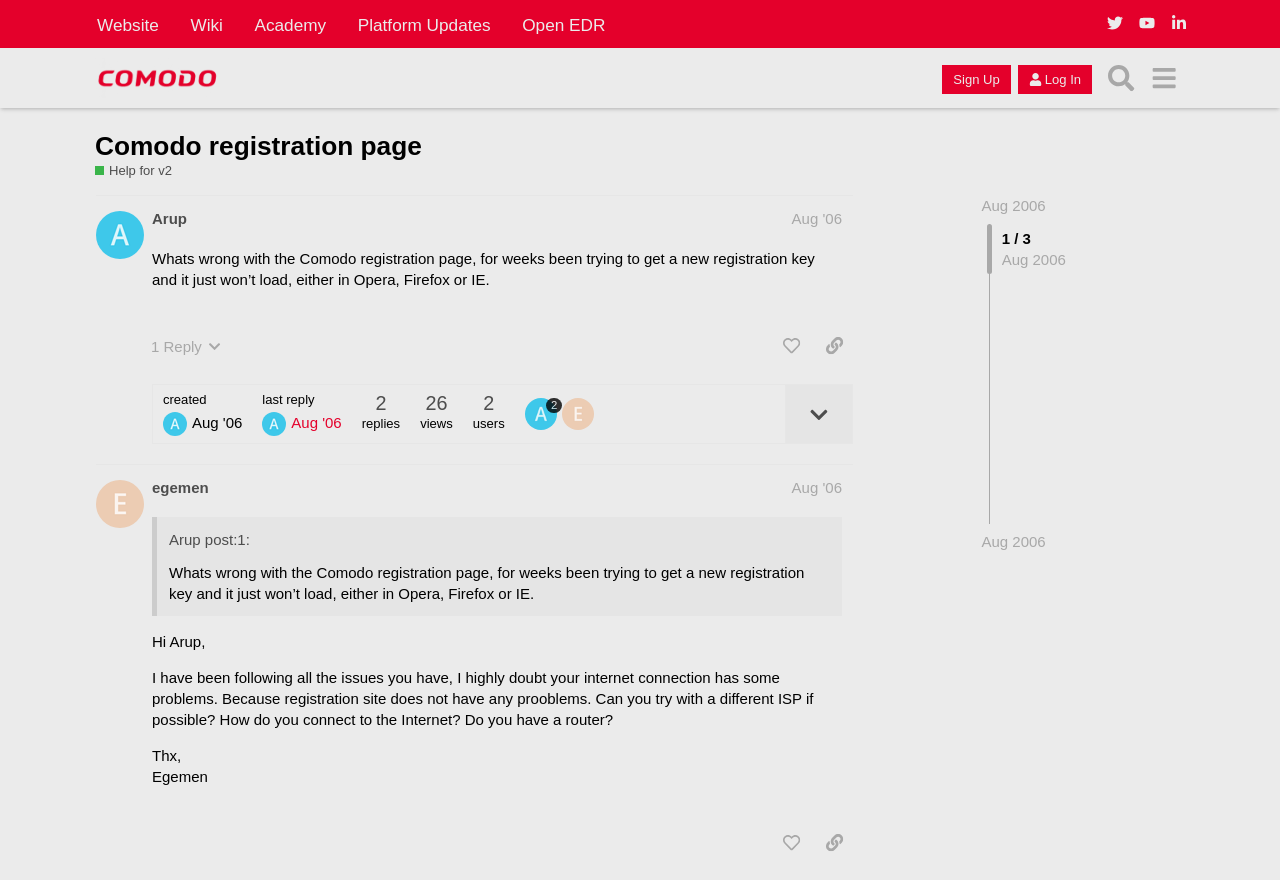Pinpoint the bounding box coordinates of the element to be clicked to execute the instruction: "View the 'Comodo registration page' topic".

[0.074, 0.148, 0.33, 0.182]